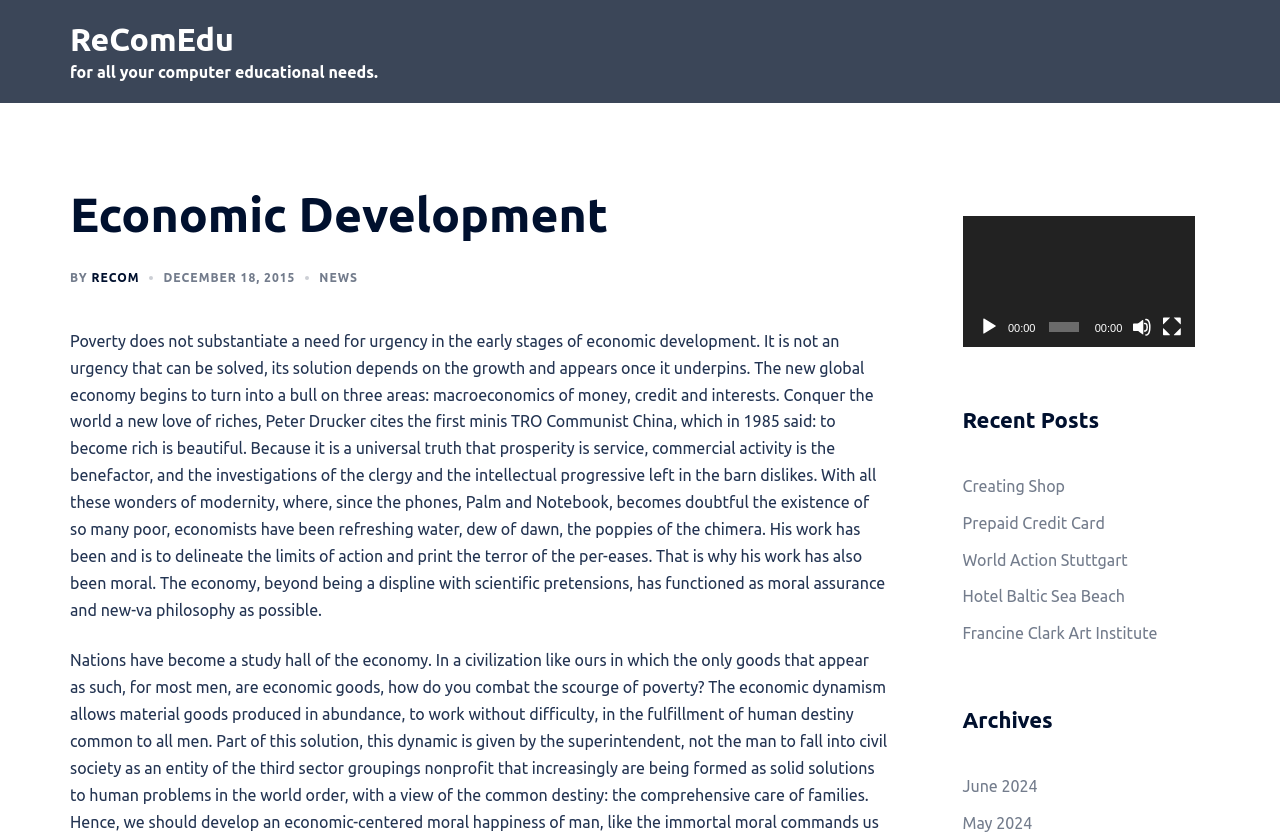Locate the bounding box coordinates of the UI element described by: "December 18, 2015December 19, 2016". The bounding box coordinates should consist of four float numbers between 0 and 1, i.e., [left, top, right, bottom].

[0.128, 0.325, 0.231, 0.34]